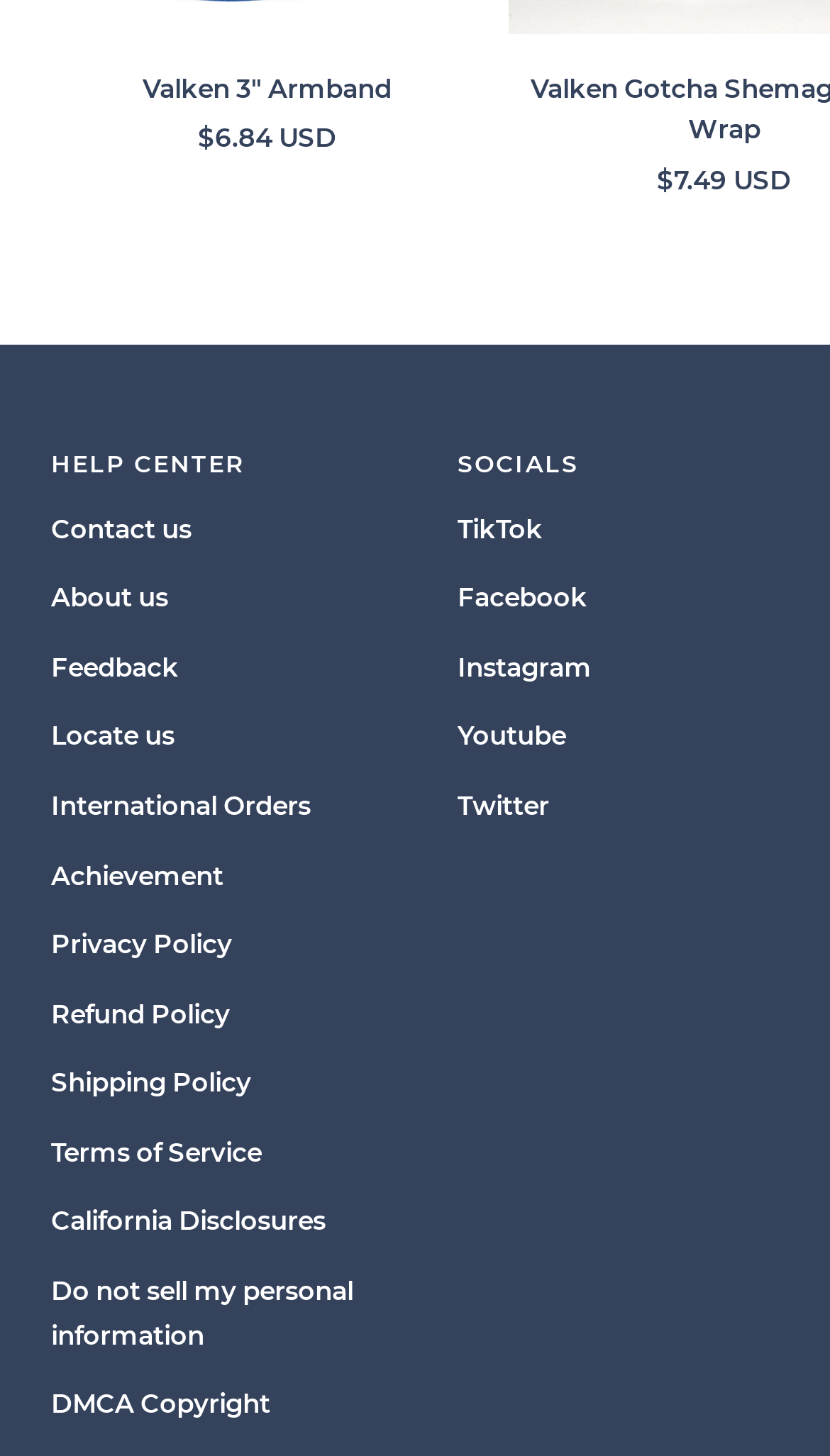Highlight the bounding box of the UI element that corresponds to this description: "Youtube".

[0.551, 0.492, 0.682, 0.522]